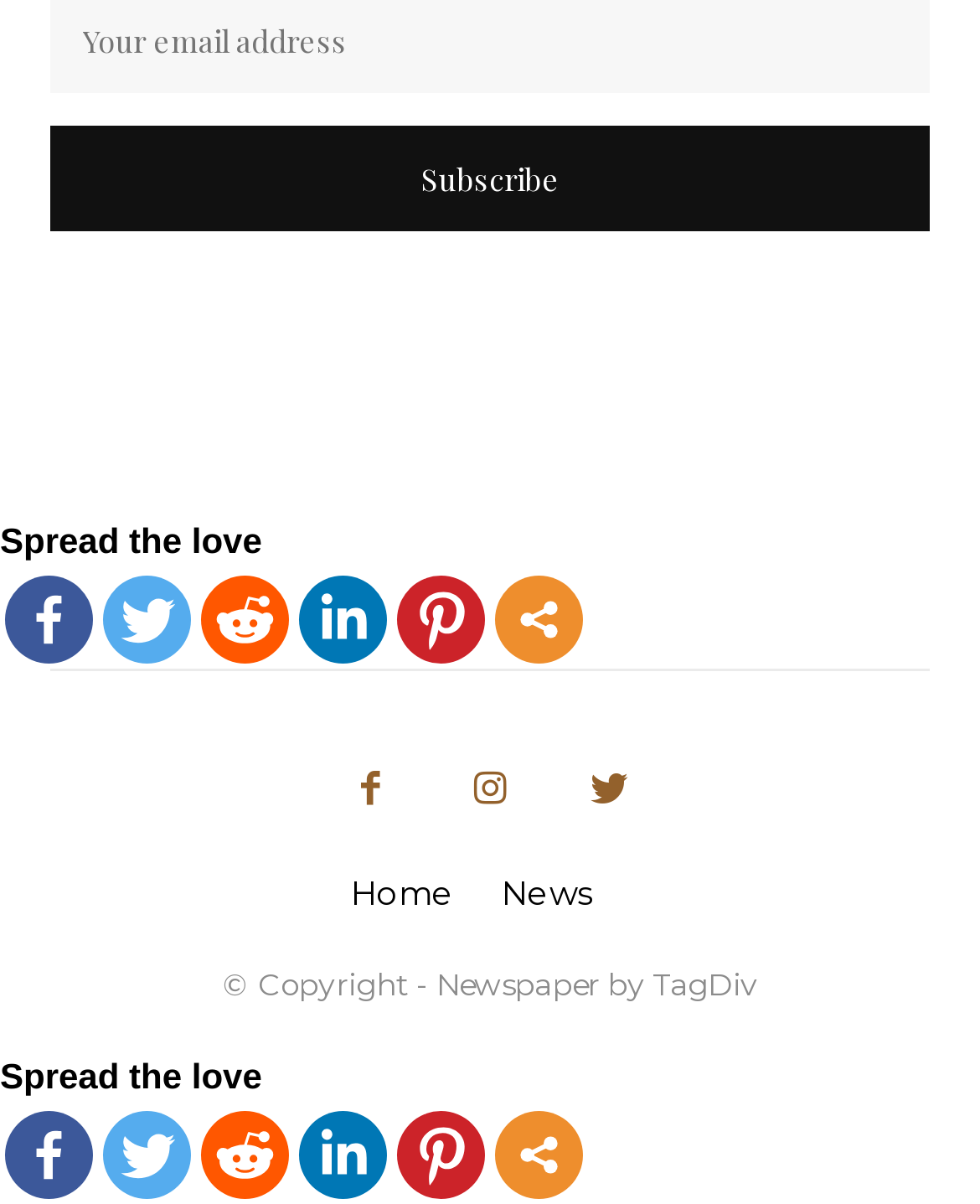How many navigation links are available?
Using the image as a reference, answer with just one word or a short phrase.

2